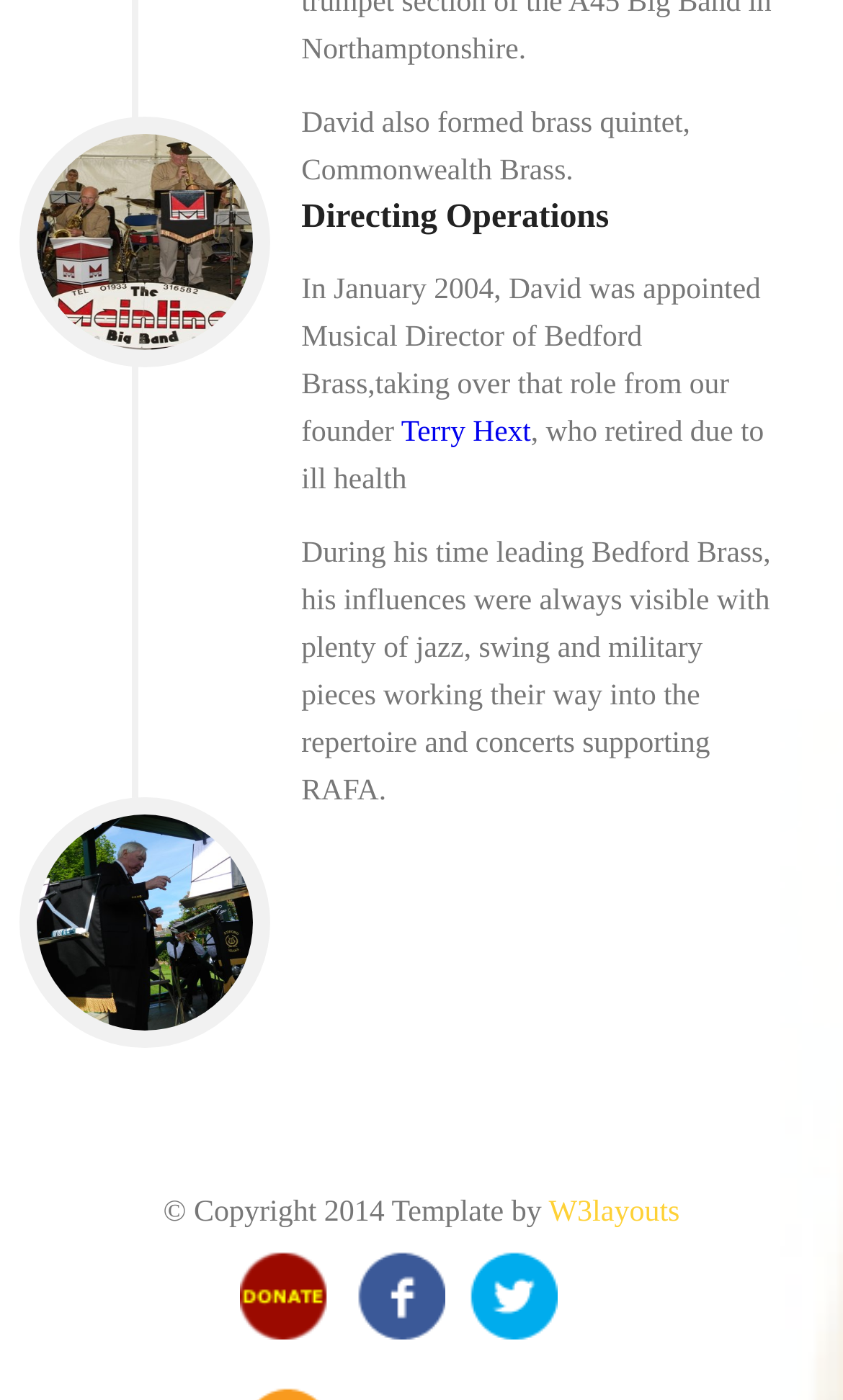What is David's role in Bedford Brass?
Using the image as a reference, answer the question in detail.

According to the webpage, David was appointed Musical Director of Bedford Brass in January 2004, taking over the role from the founder Terry Hext.